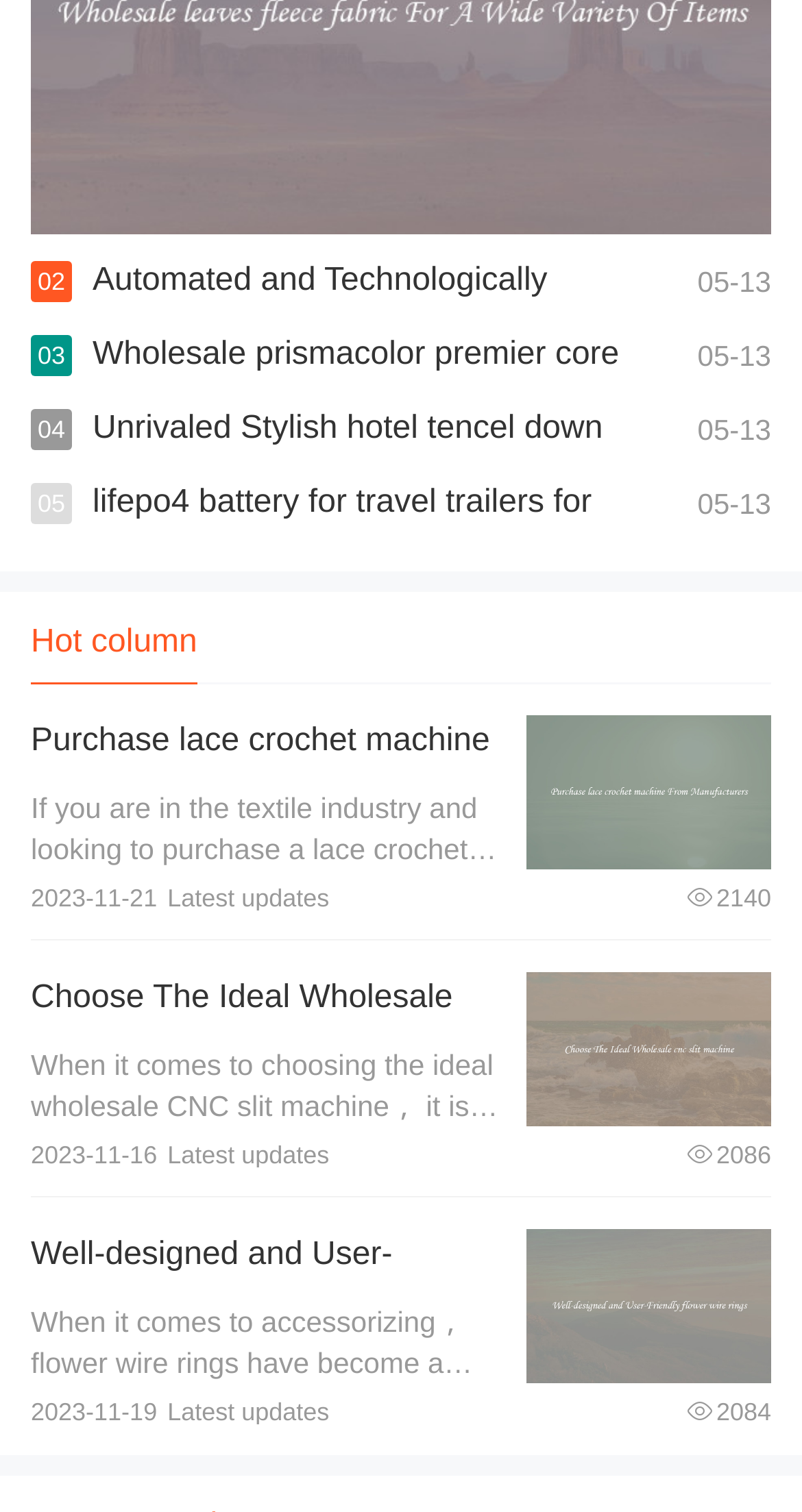How many products have a 'View details' button?
Look at the image and construct a detailed response to the question.

I searched for the 'View details' links and found three of them, each associated with an image element.